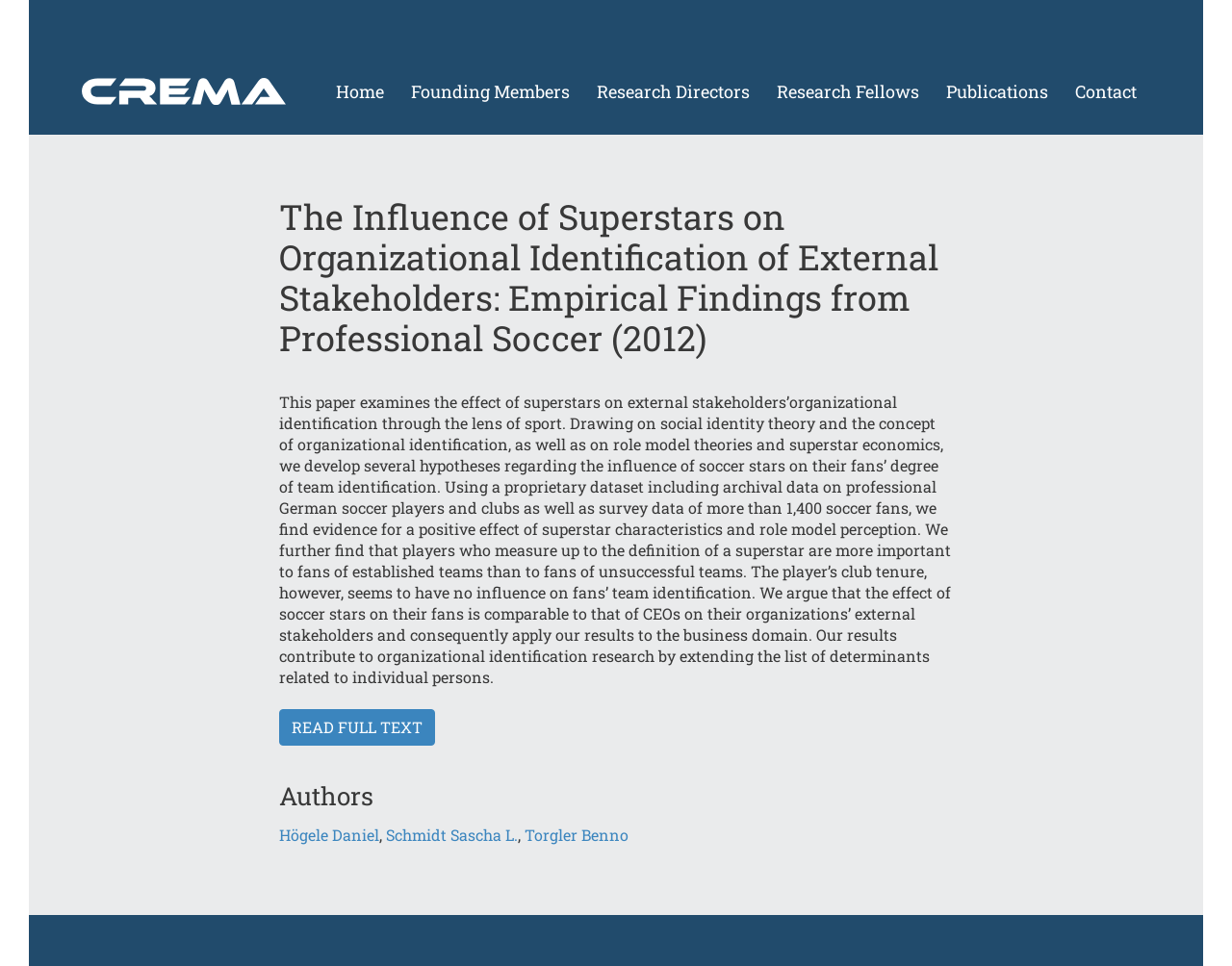Specify the bounding box coordinates of the area to click in order to execute this command: 'View the publications'. The coordinates should consist of four float numbers ranging from 0 to 1, and should be formatted as [left, top, right, bottom].

[0.758, 0.01, 0.861, 0.129]